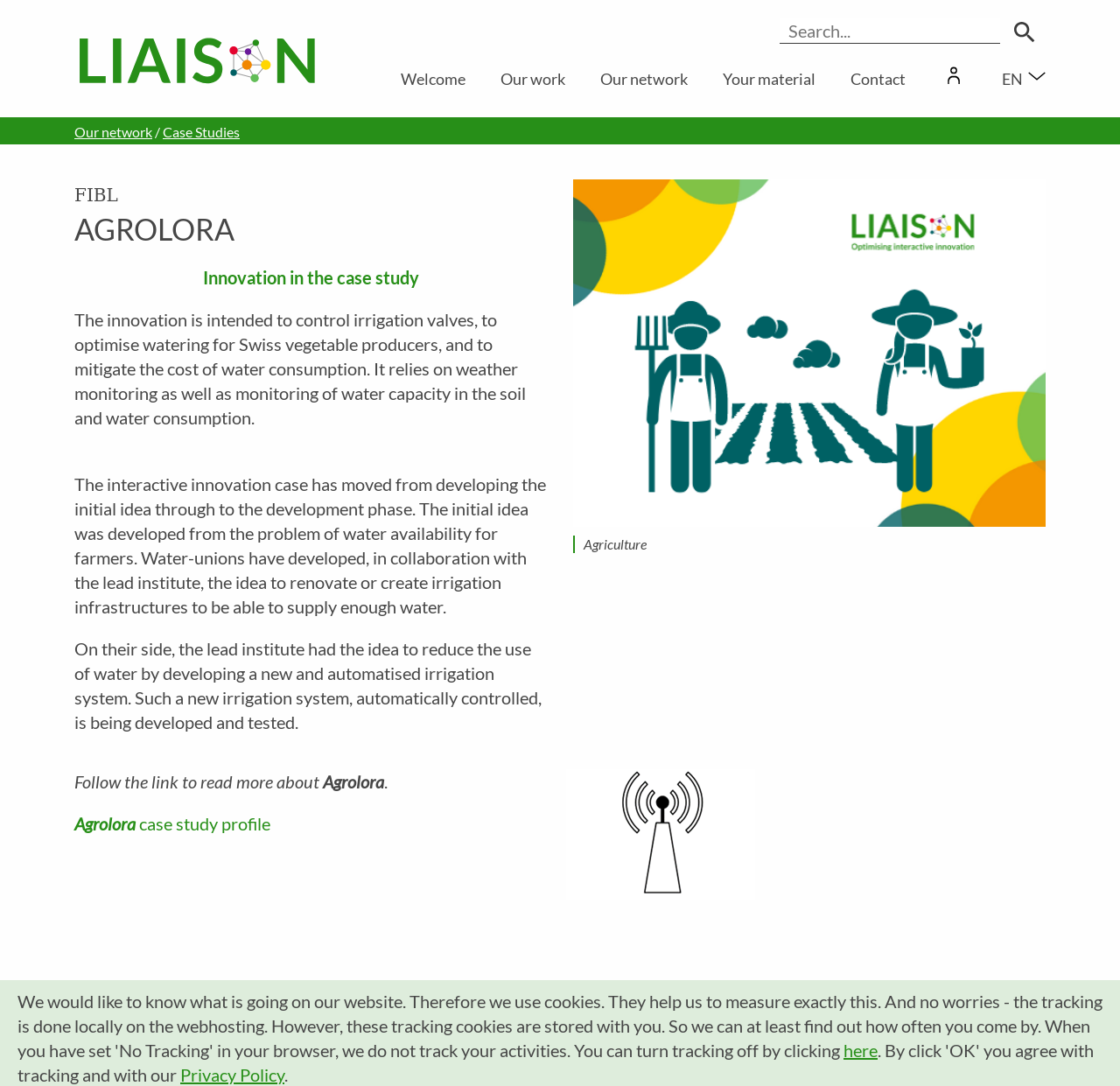Please predict the bounding box coordinates (top-left x, top-left y, bottom-right x, bottom-right y) for the UI element in the screenshot that fits the description: Agrolora case study profile

[0.066, 0.749, 0.241, 0.768]